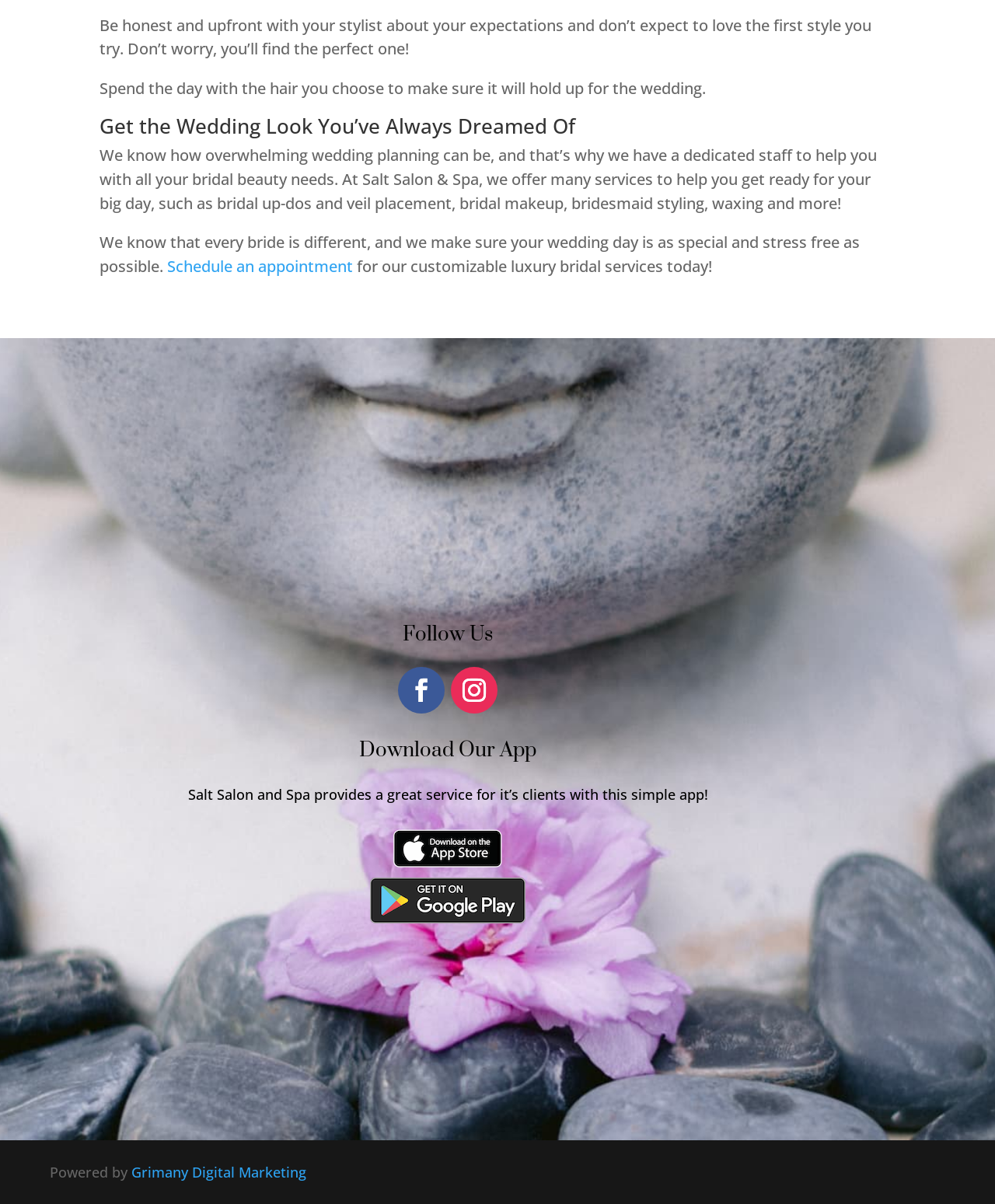Locate the bounding box coordinates for the element described below: "Grimany Digital Marketing". The coordinates must be four float values between 0 and 1, formatted as [left, top, right, bottom].

[0.132, 0.966, 0.308, 0.981]